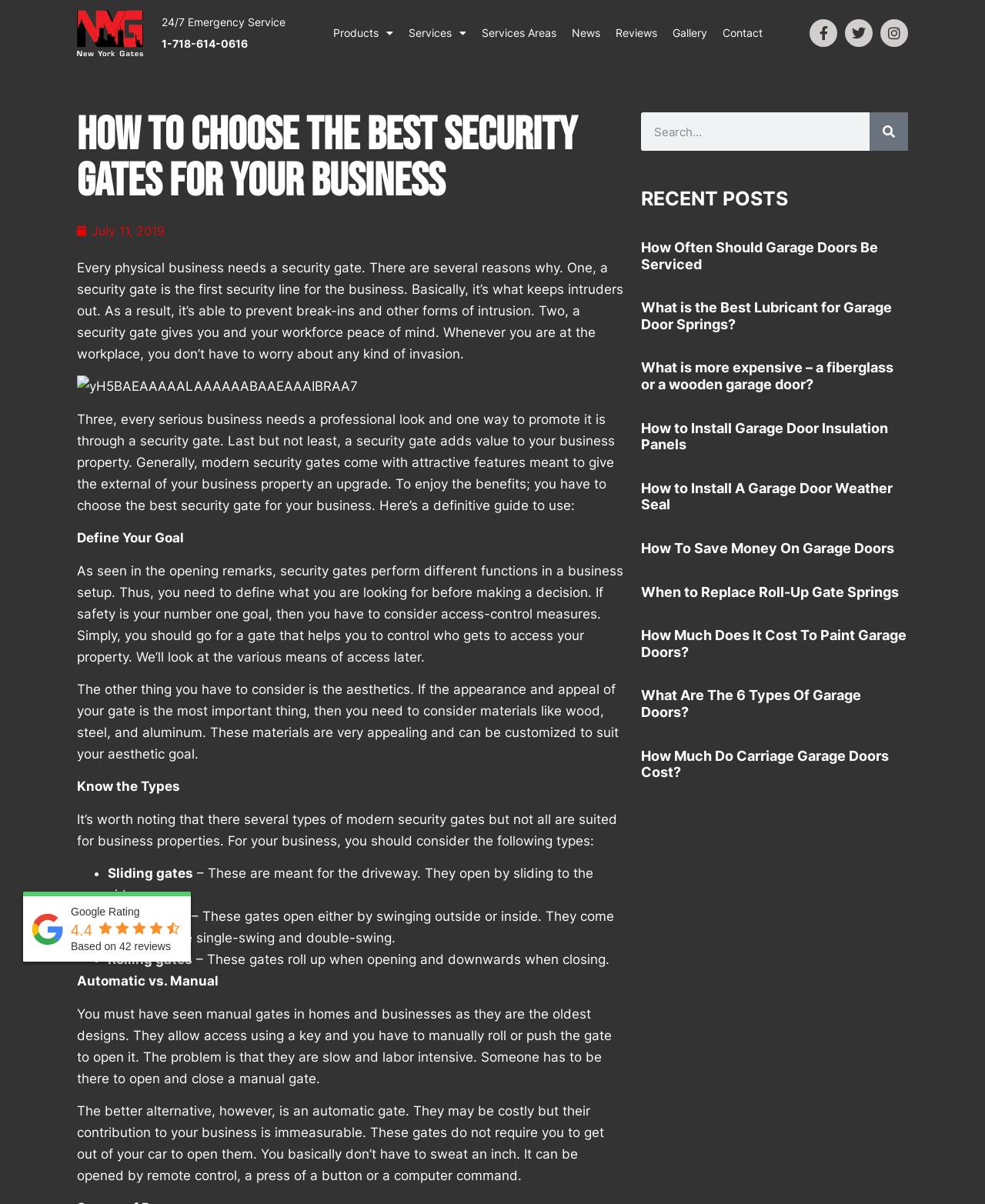Can you specify the bounding box coordinates of the area that needs to be clicked to fulfill the following instruction: "Check the 'Google Rating'"?

[0.072, 0.752, 0.142, 0.763]